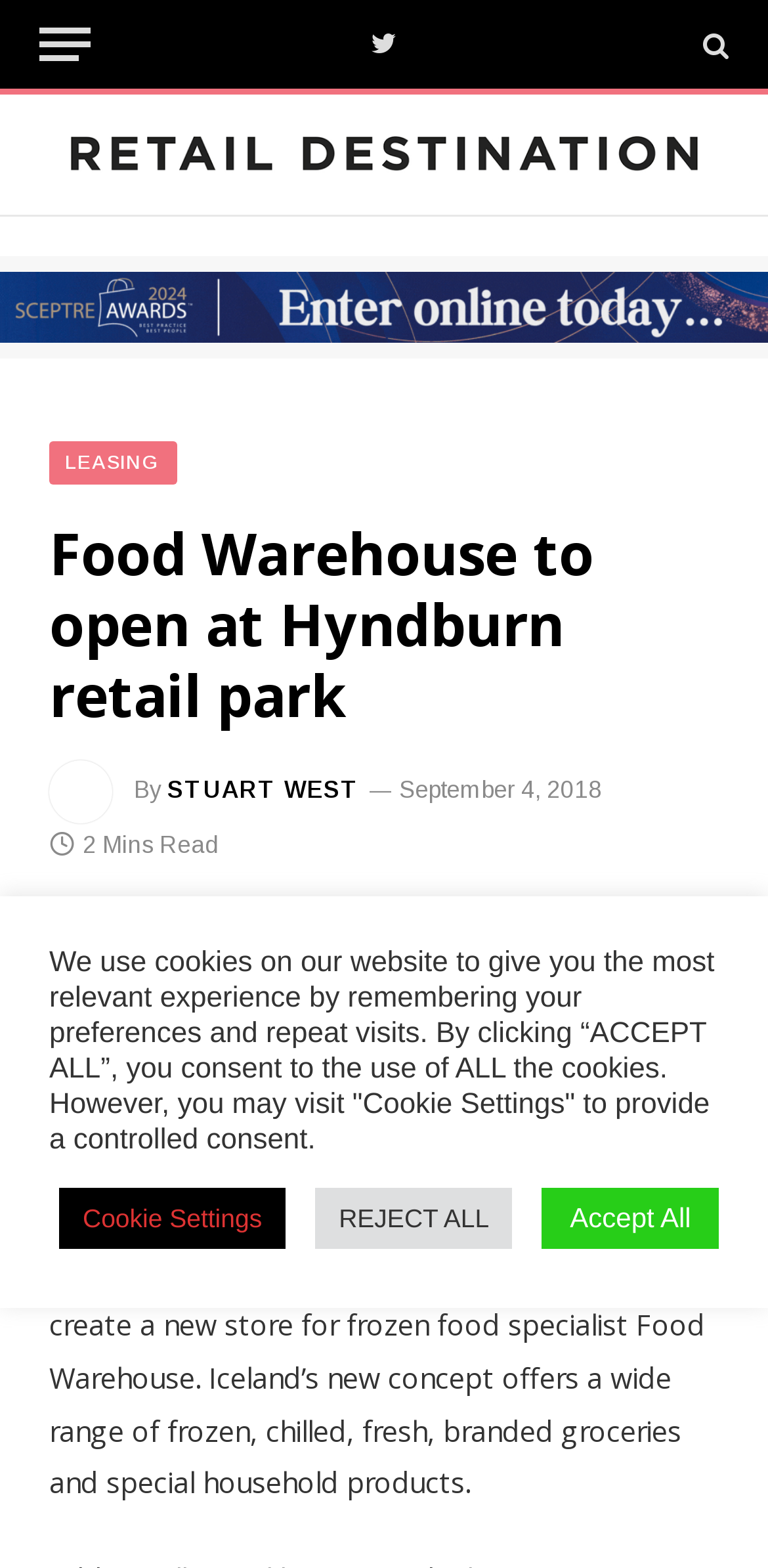Identify the bounding box for the UI element described as: "Twitter". The coordinates should be four float numbers between 0 and 1, i.e., [left, top, right, bottom].

[0.451, 0.579, 0.632, 0.627]